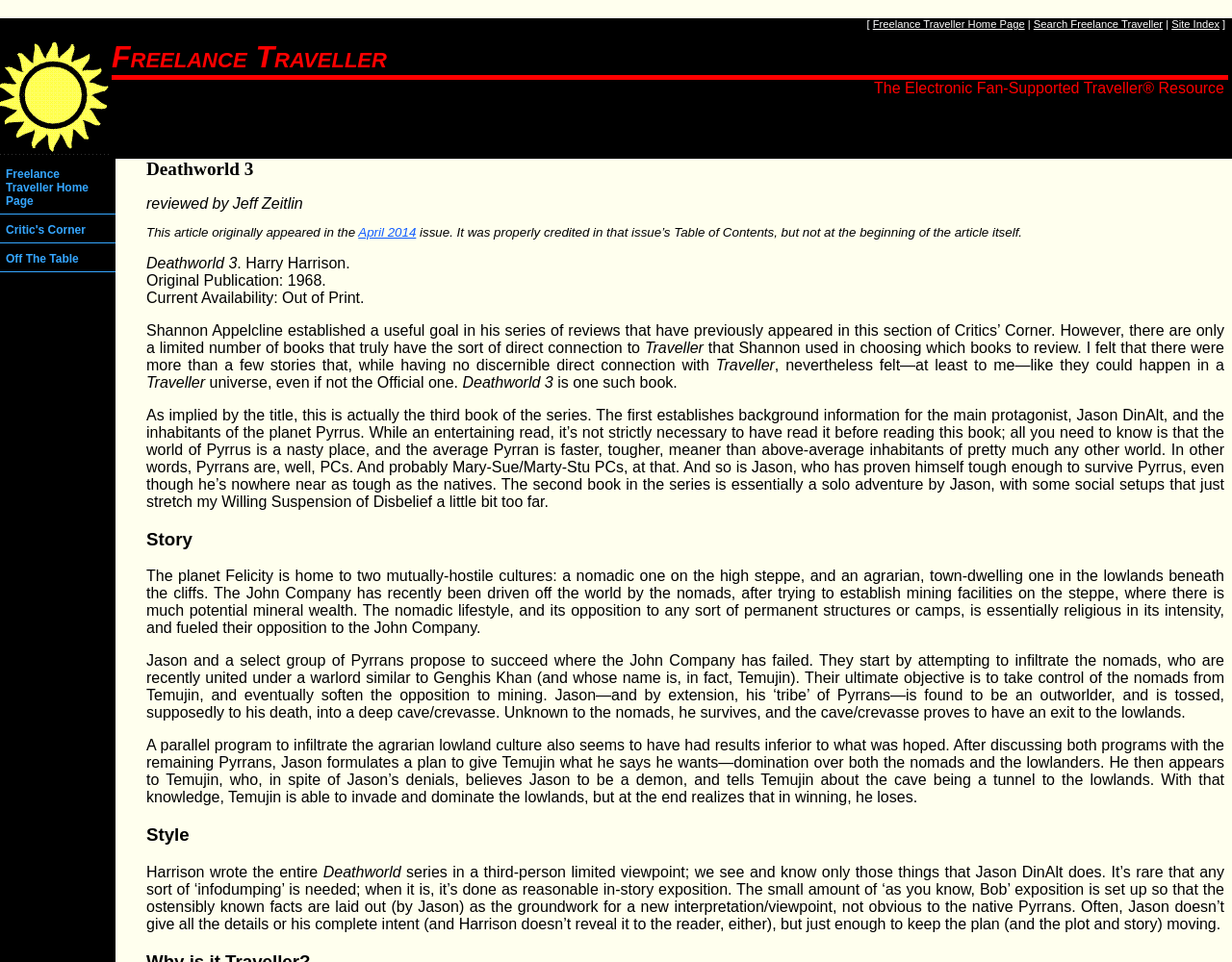What is the original publication year of the book?
Give a detailed and exhaustive answer to the question.

The original publication year of the book can be found in the text 'Original Publication: 1968.' which is located in the middle of the webpage. This text is a clear indication of the book's original publication year.